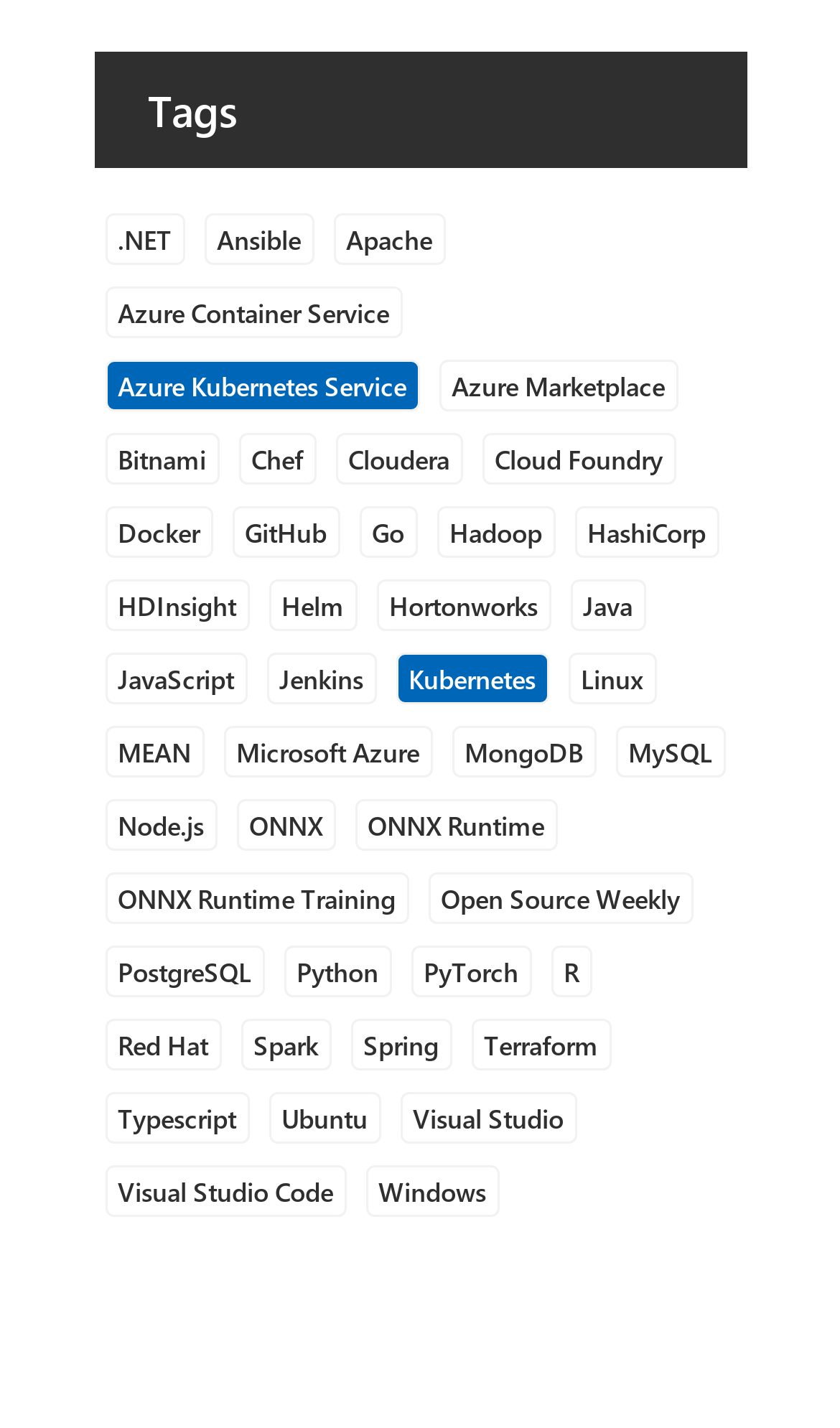Locate the bounding box coordinates of the element that should be clicked to execute the following instruction: "Get worship service info".

None